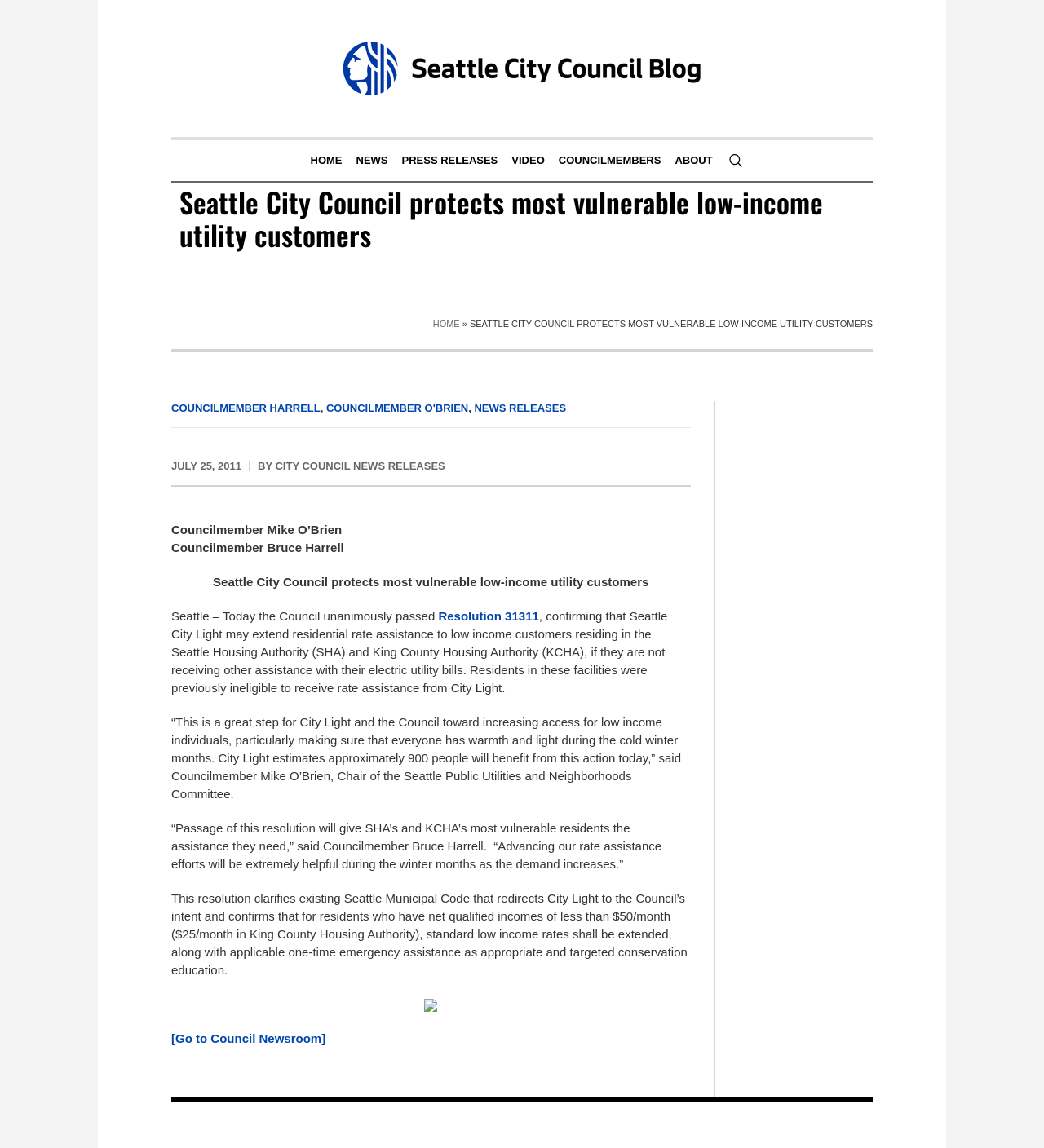Bounding box coordinates are specified in the format (top-left x, top-left y, bottom-right x, bottom-right y). All values are floating point numbers bounded between 0 and 1. Please provide the bounding box coordinate of the region this sentence describes: [Go to Council Newsroom]

[0.164, 0.898, 0.312, 0.911]